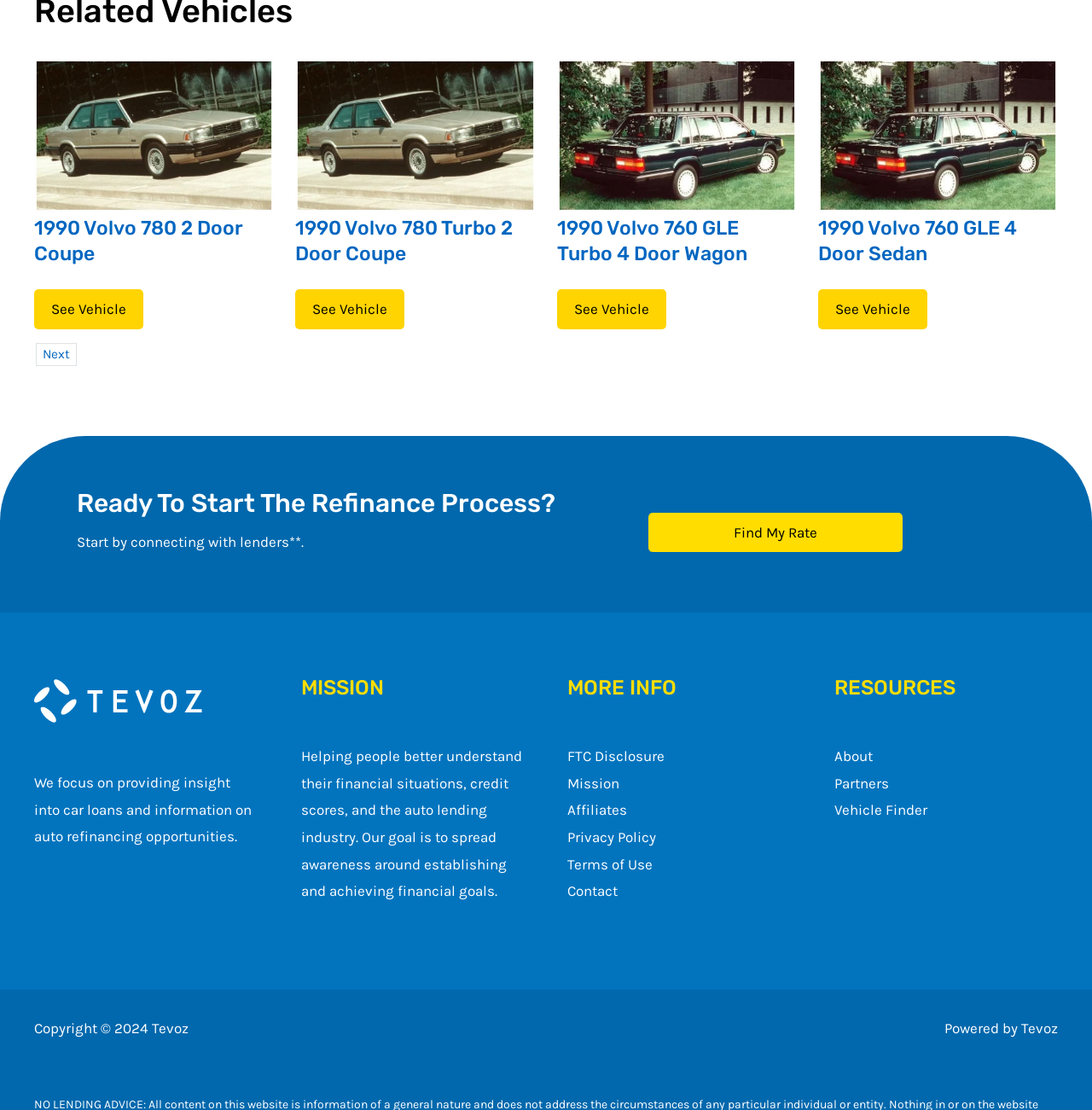What is the main topic of the 'MISSION' section in the footer?
Use the information from the screenshot to give a comprehensive response to the question.

The 'MISSION' section in the footer appears to be describing the company's mission, which is to help people better understand their financial situations, credit scores, and the auto lending industry, with the ultimate goal of establishing and achieving financial goals.